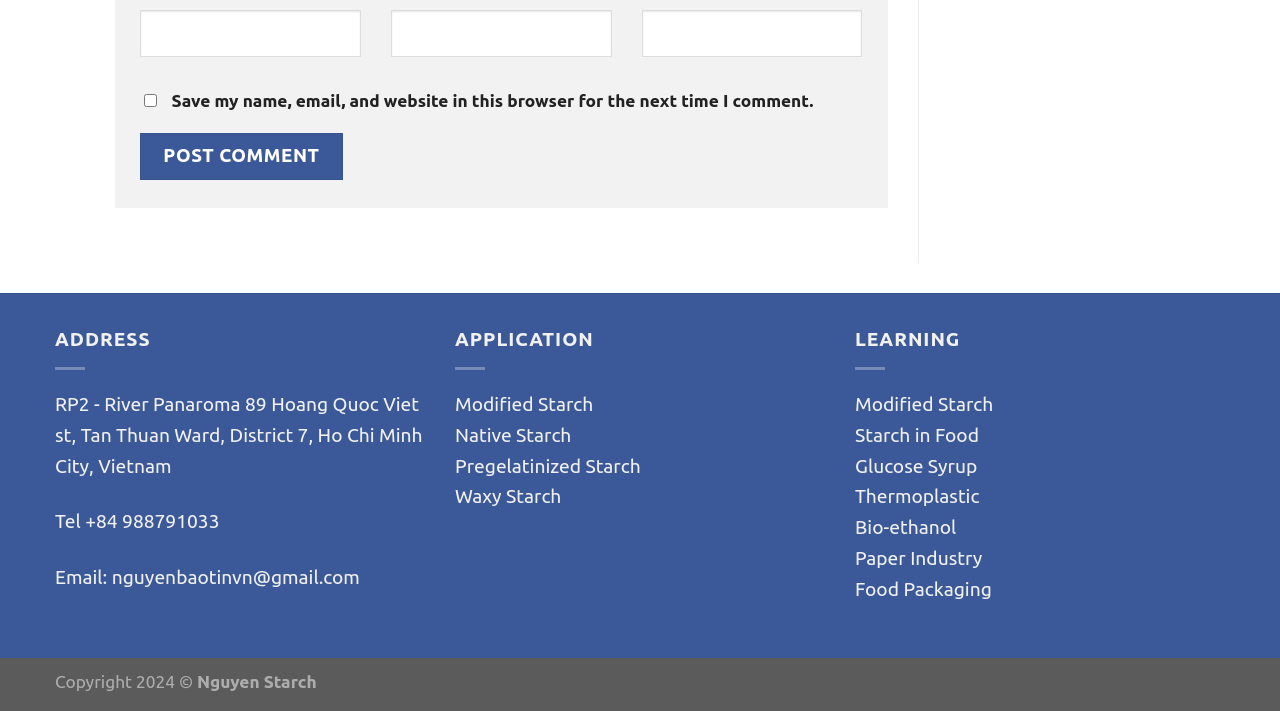Find the bounding box coordinates for the HTML element described in this sentence: "Modified Starch". Provide the coordinates as four float numbers between 0 and 1, in the format [left, top, right, bottom].

[0.355, 0.553, 0.463, 0.584]